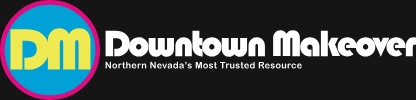Thoroughly describe the content and context of the image.

The image features the vibrant logo of "Downtown Makeover," a resource dedicated to Northern Nevada. The logo incorporates the initials "DM" prominently in a playful, bold typeface, set against a bright blue circle with a pink border. Beneath the initials, the full name "Downtown Makeover" is displayed in a modern, sans-serif font, emphasizing their commitment to urban revitalization and community engagement. The tagline "Northern Nevada's Most Trusted Resource" reflects the organization's role as a reliable source of information and support for local initiatives. This visually striking logo encapsulates the spirit of innovation and connection within the community.